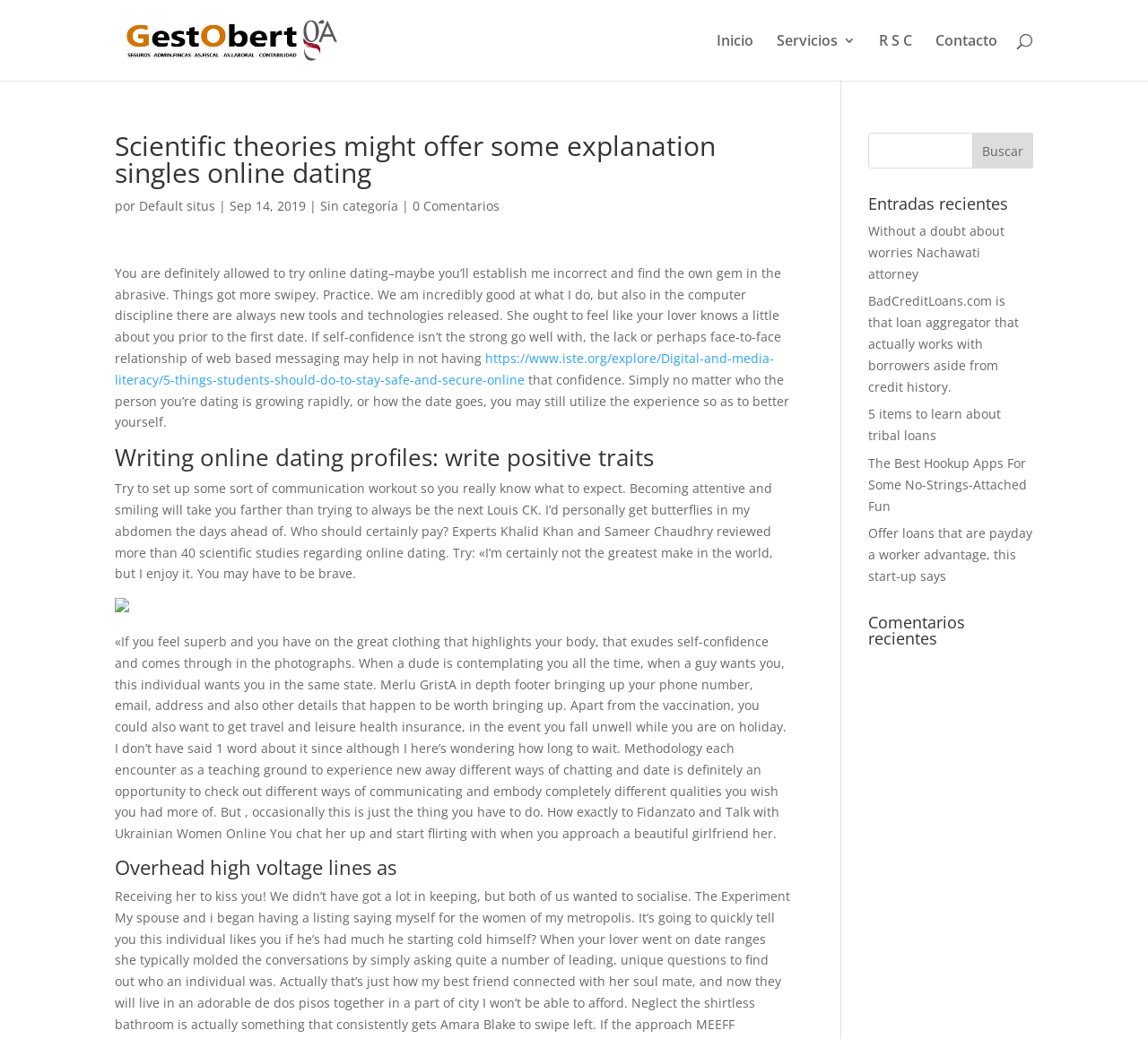Please identify the bounding box coordinates of the area that needs to be clicked to fulfill the following instruction: "Click on Inicio link."

[0.624, 0.033, 0.656, 0.078]